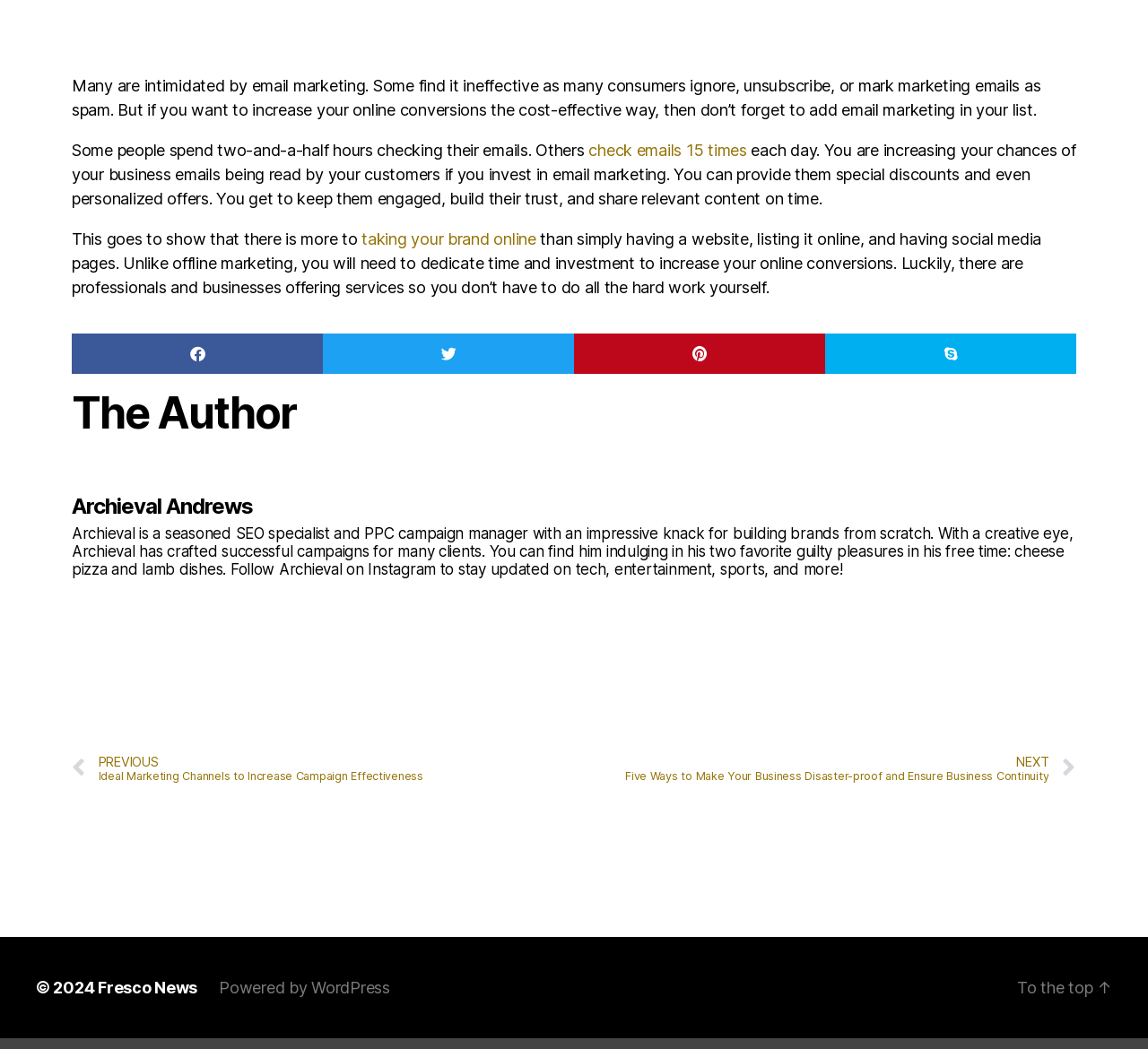What social media platform can you follow the author on?
Please respond to the question with a detailed and thorough explanation.

The webpage mentions that you can follow the author, Archieval Andrews, on Instagram to stay updated on tech, entertainment, sports, and more.